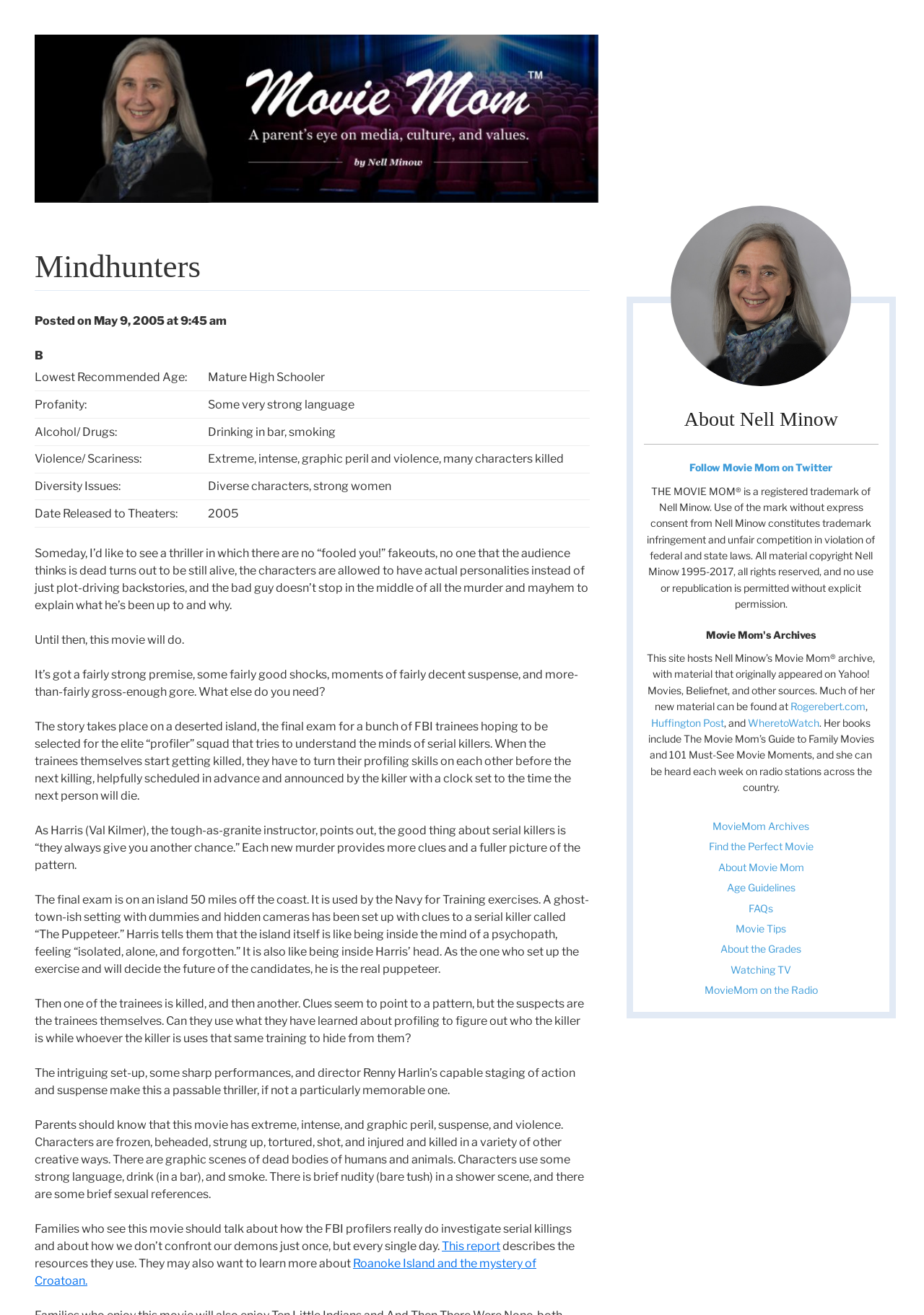Pinpoint the bounding box coordinates of the area that must be clicked to complete this instruction: "Click on the 'Movie Mom' link".

[0.038, 0.026, 0.962, 0.158]